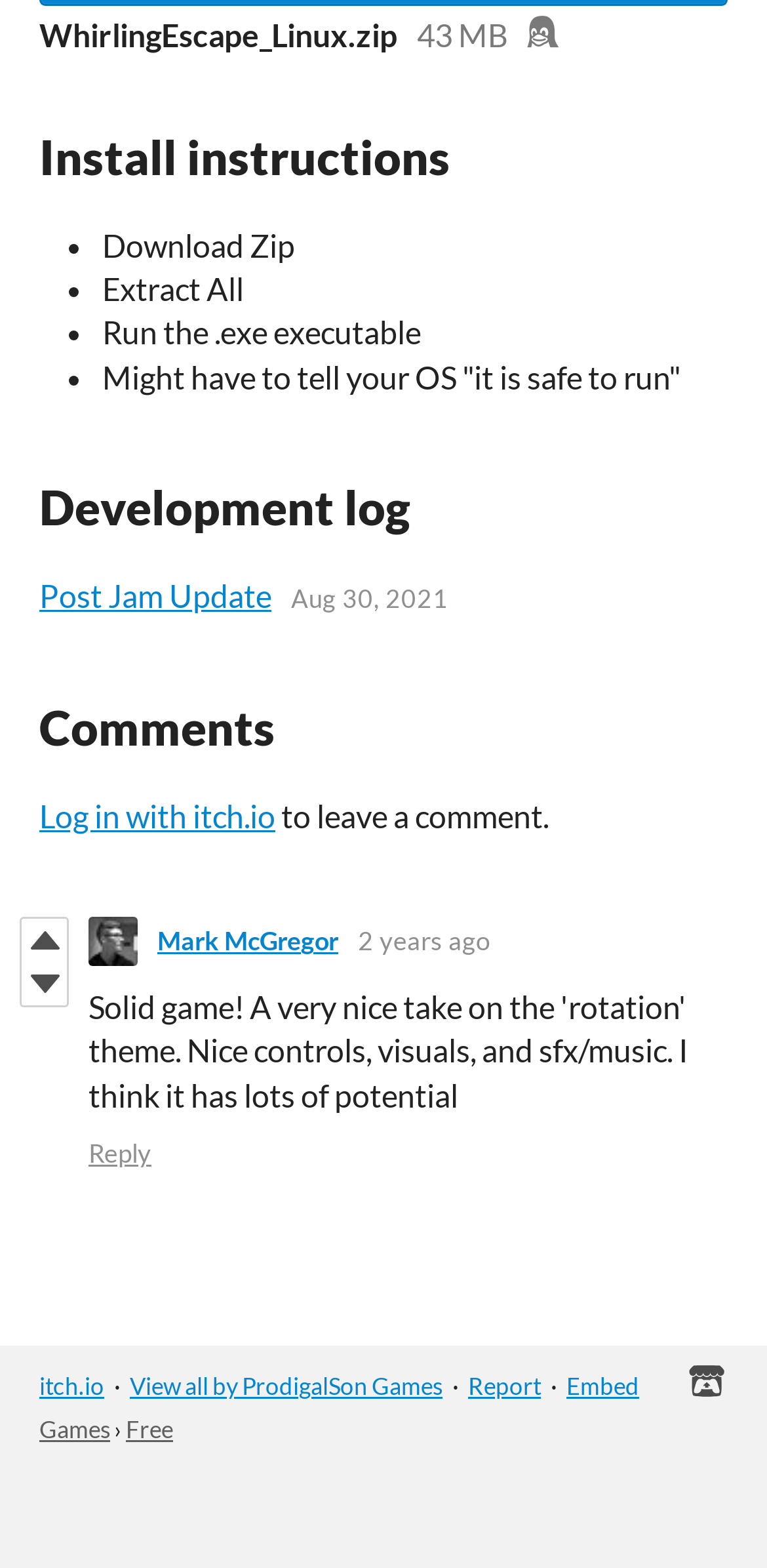Please determine the bounding box coordinates of the area that needs to be clicked to complete this task: 'Reply to the comment'. The coordinates must be four float numbers between 0 and 1, formatted as [left, top, right, bottom].

[0.115, 0.725, 0.197, 0.745]